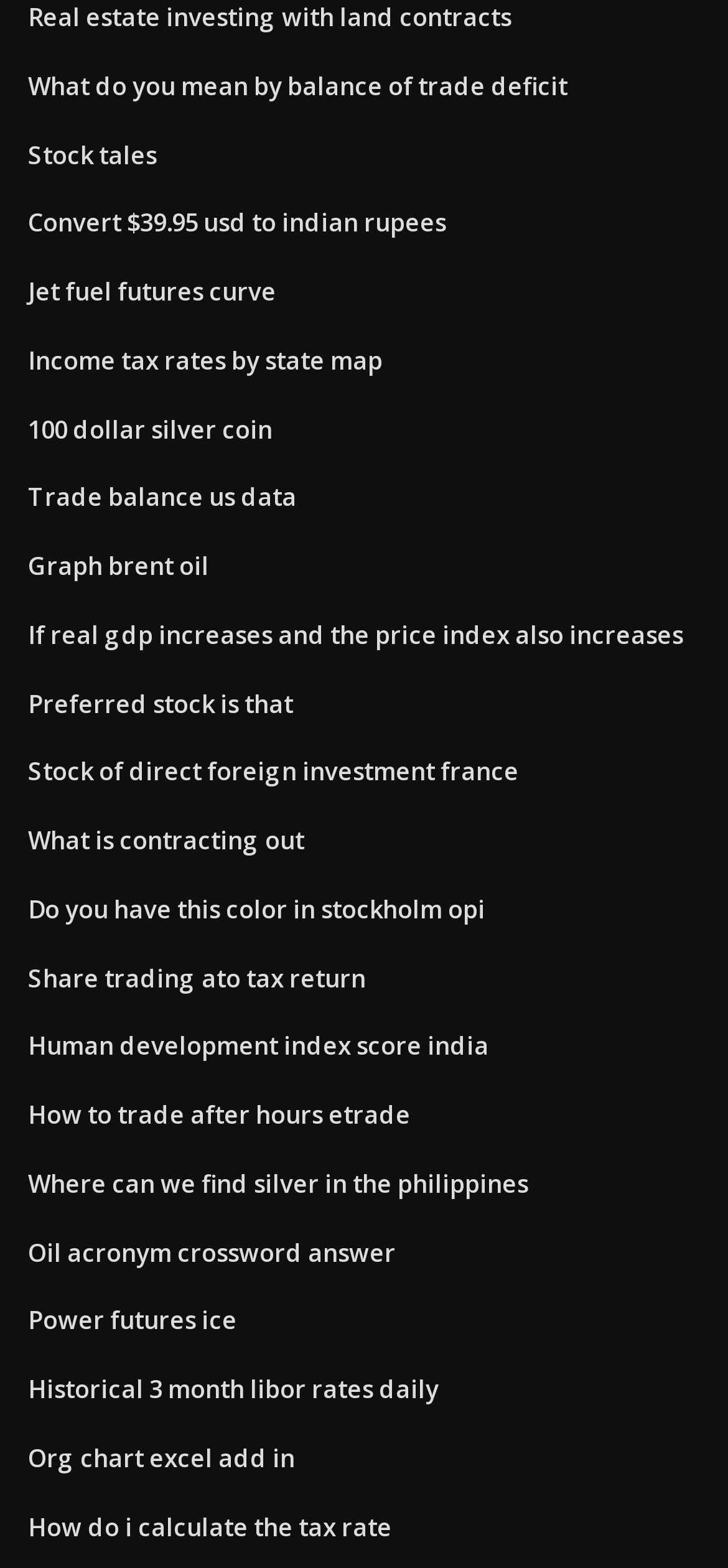Use a single word or phrase to answer the following:
What is the topic of the link with the text '100 dollar silver coin'?

Silver coin